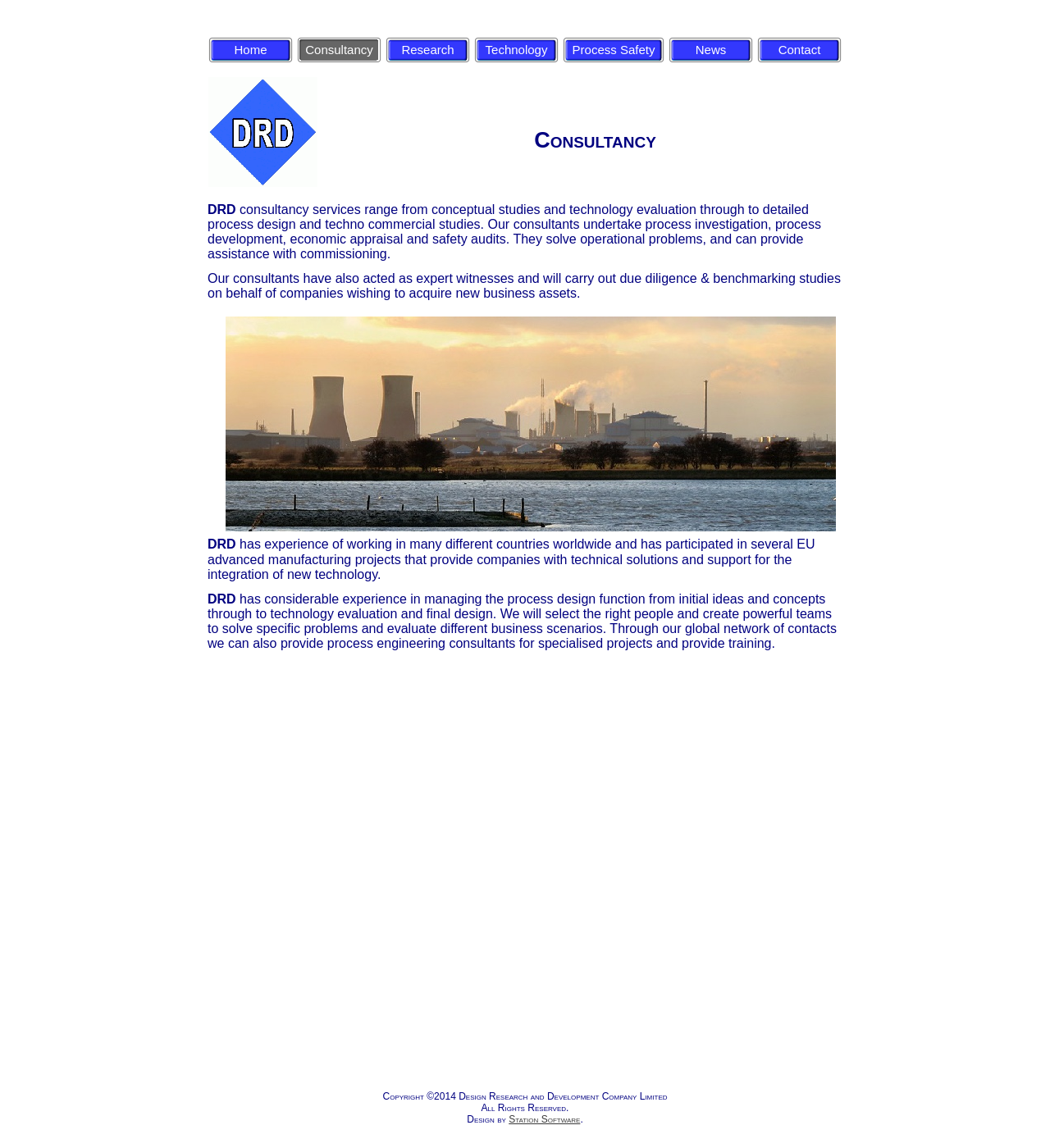Give a one-word or short phrase answer to the question: 
What is the role of the consultants in commissioning?

Assistance